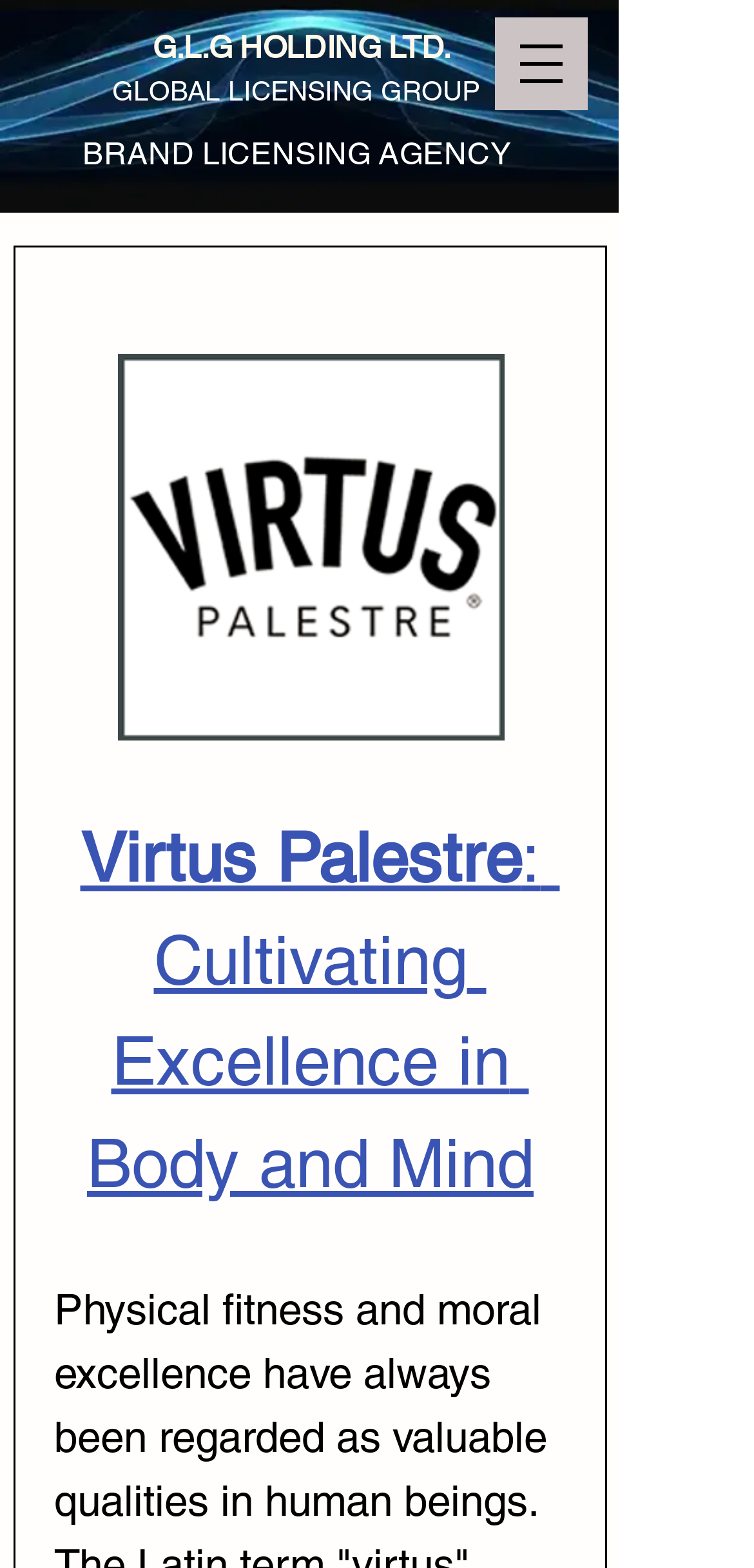Consider the image and give a detailed and elaborate answer to the question: 
What is the brand logo?

The brand logo is an image element located within a generic element with the same name, and it can be found on the top-right side of the webpage.